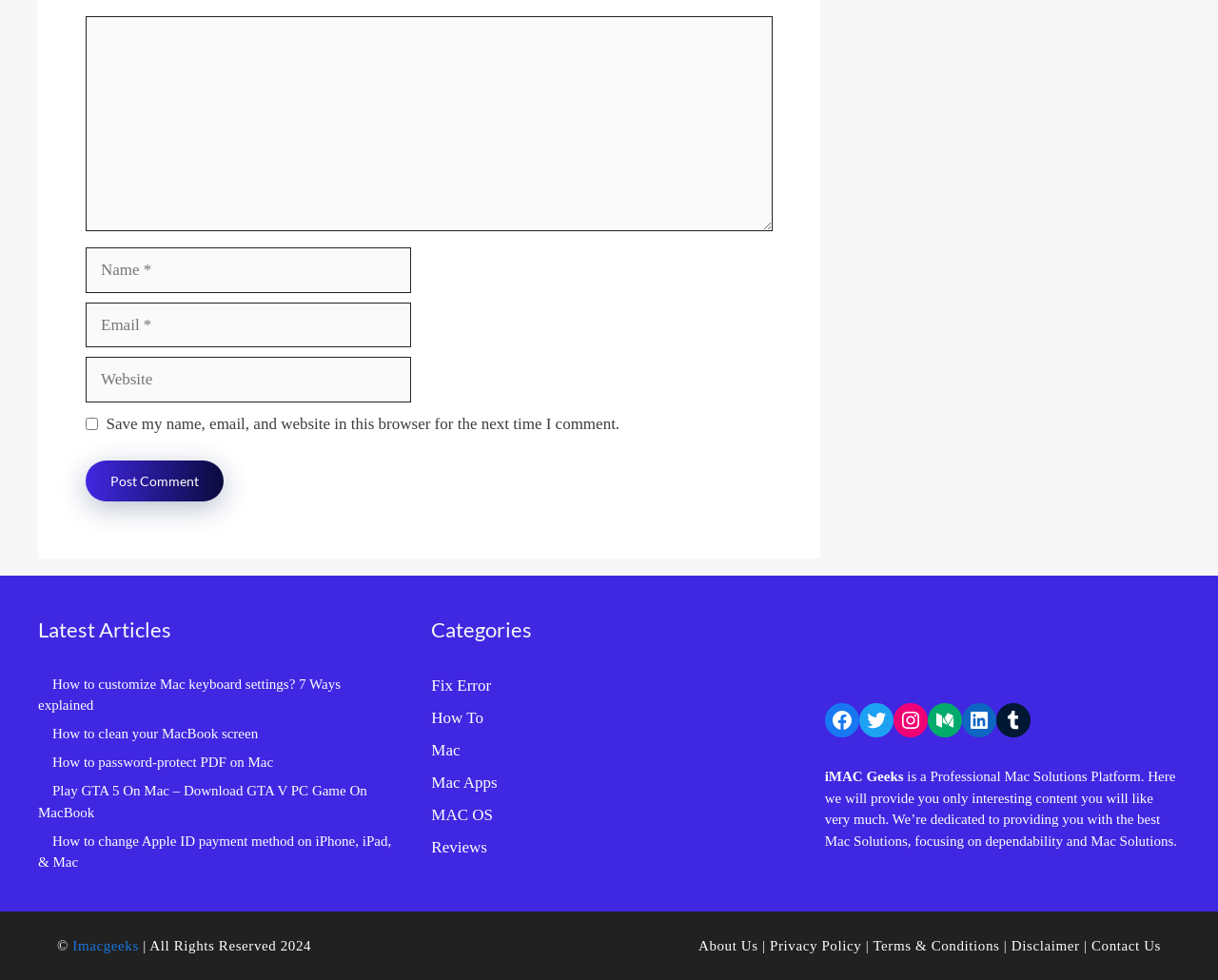Please determine the bounding box coordinates for the element that should be clicked to follow these instructions: "Type your name".

[0.07, 0.253, 0.338, 0.299]